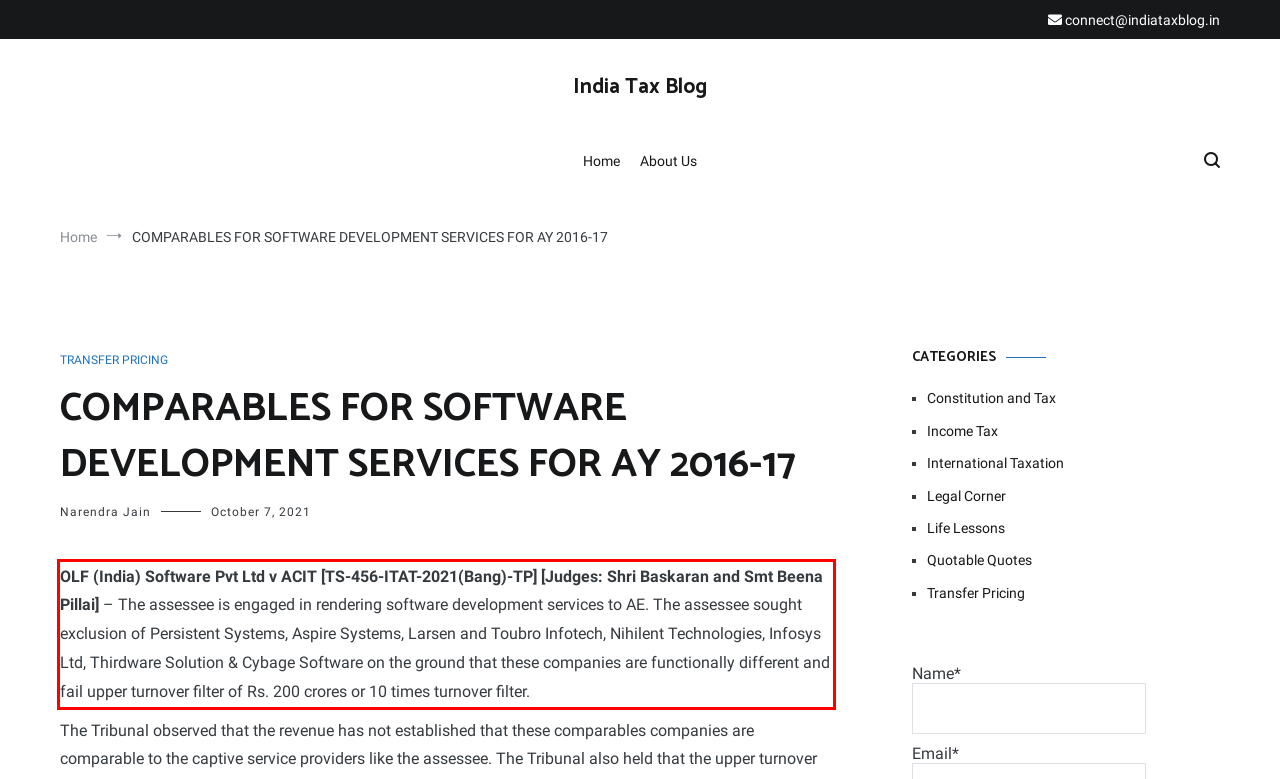You are presented with a screenshot containing a red rectangle. Extract the text found inside this red bounding box.

OLF (India) Software Pvt Ltd v ACIT [TS-456-ITAT-2021(Bang)-TP] [Judges: Shri Baskaran and Smt Beena Pillai] – The assessee is engaged in rendering software development services to AE. The assessee sought exclusion of Persistent Systems, Aspire Systems, Larsen and Toubro Infotech, Nihilent Technologies, Infosys Ltd, Thirdware Solution & Cybage Software on the ground that these companies are functionally different and fail upper turnover filter of Rs. 200 crores or 10 times turnover filter.